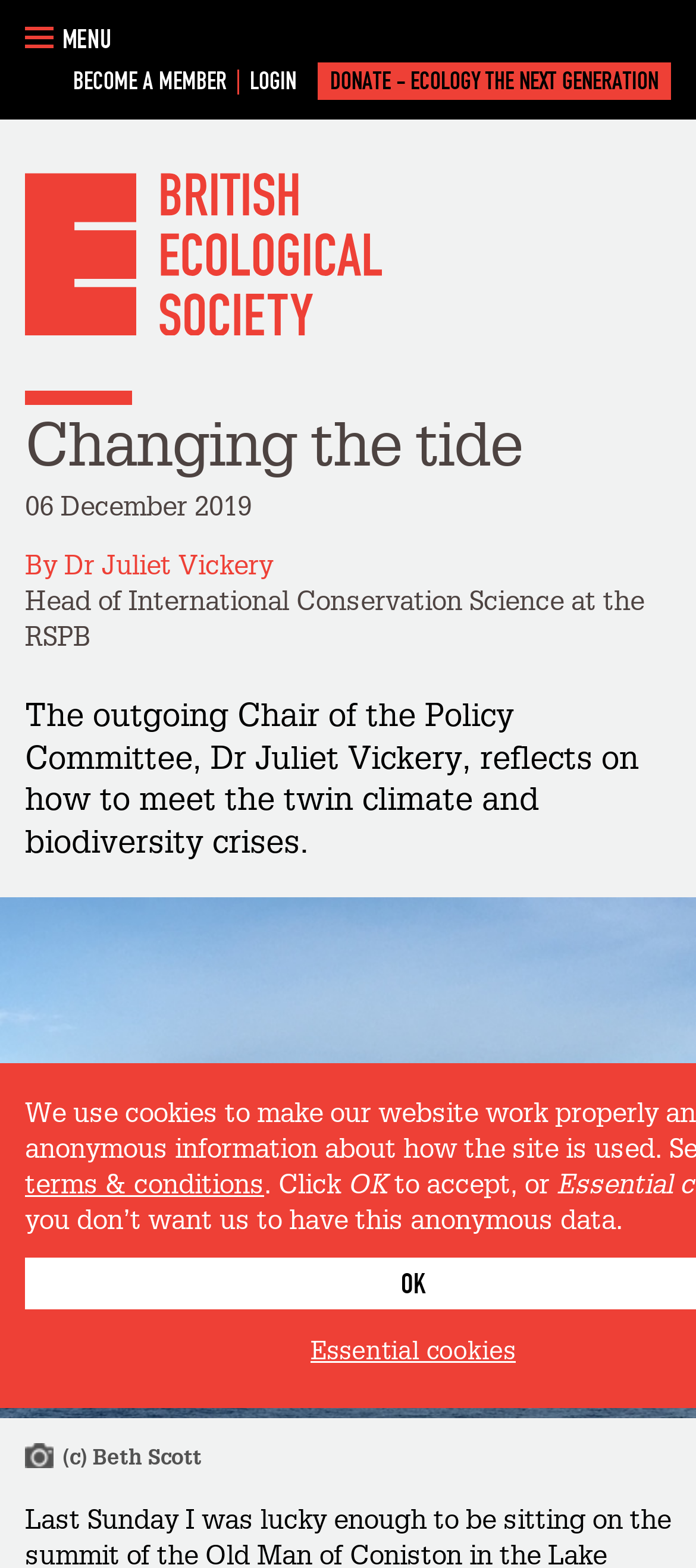What is the organization where Dr Juliet Vickery works?
Provide an in-depth and detailed answer to the question.

Dr Juliet Vickery is mentioned as the 'Head of International Conservation Science at the RSPB' which indicates that she works at the Royal Society for the Protection of Birds.